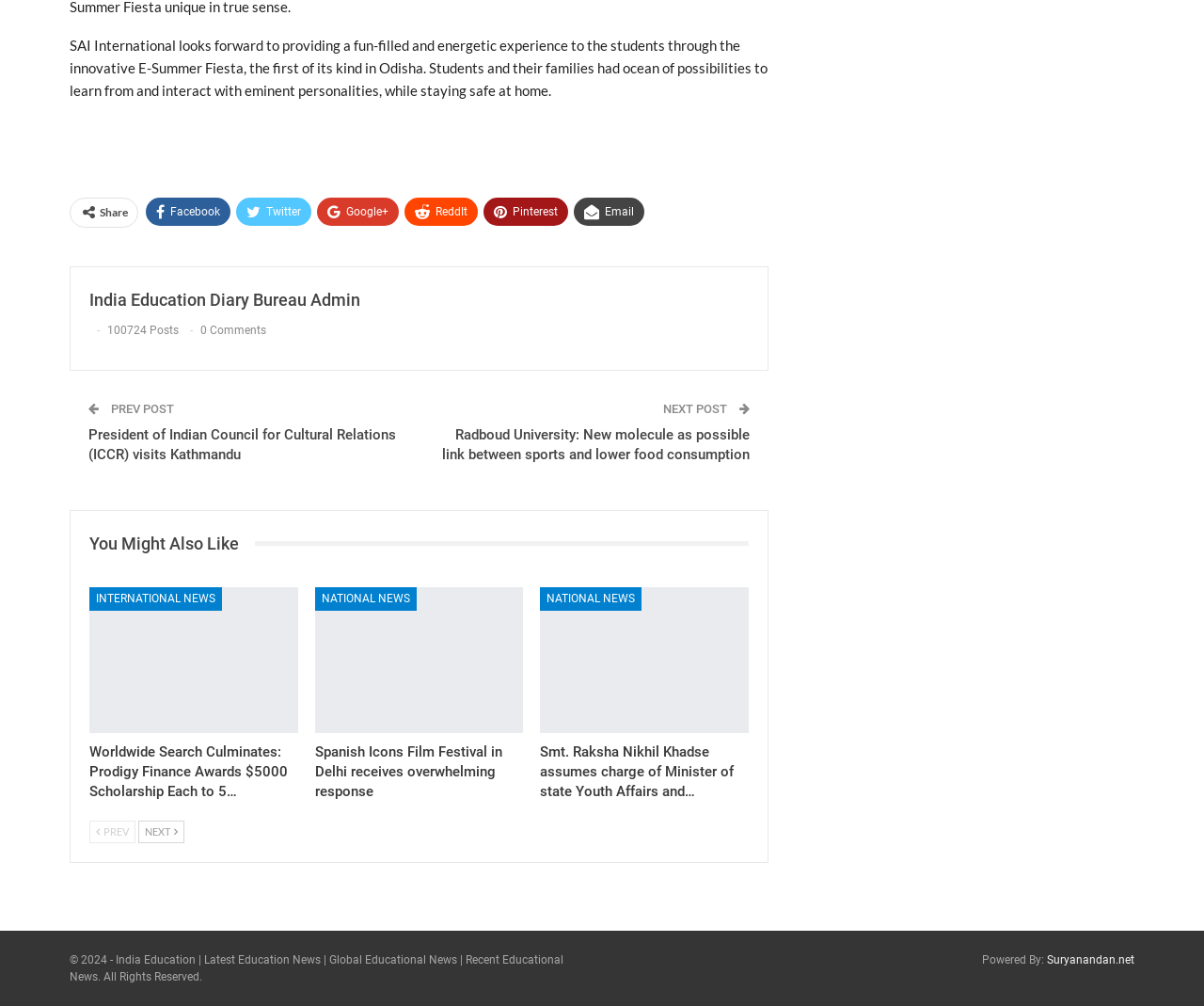Please locate the bounding box coordinates of the region I need to click to follow this instruction: "Click the 'GET A QUOTE' button".

None